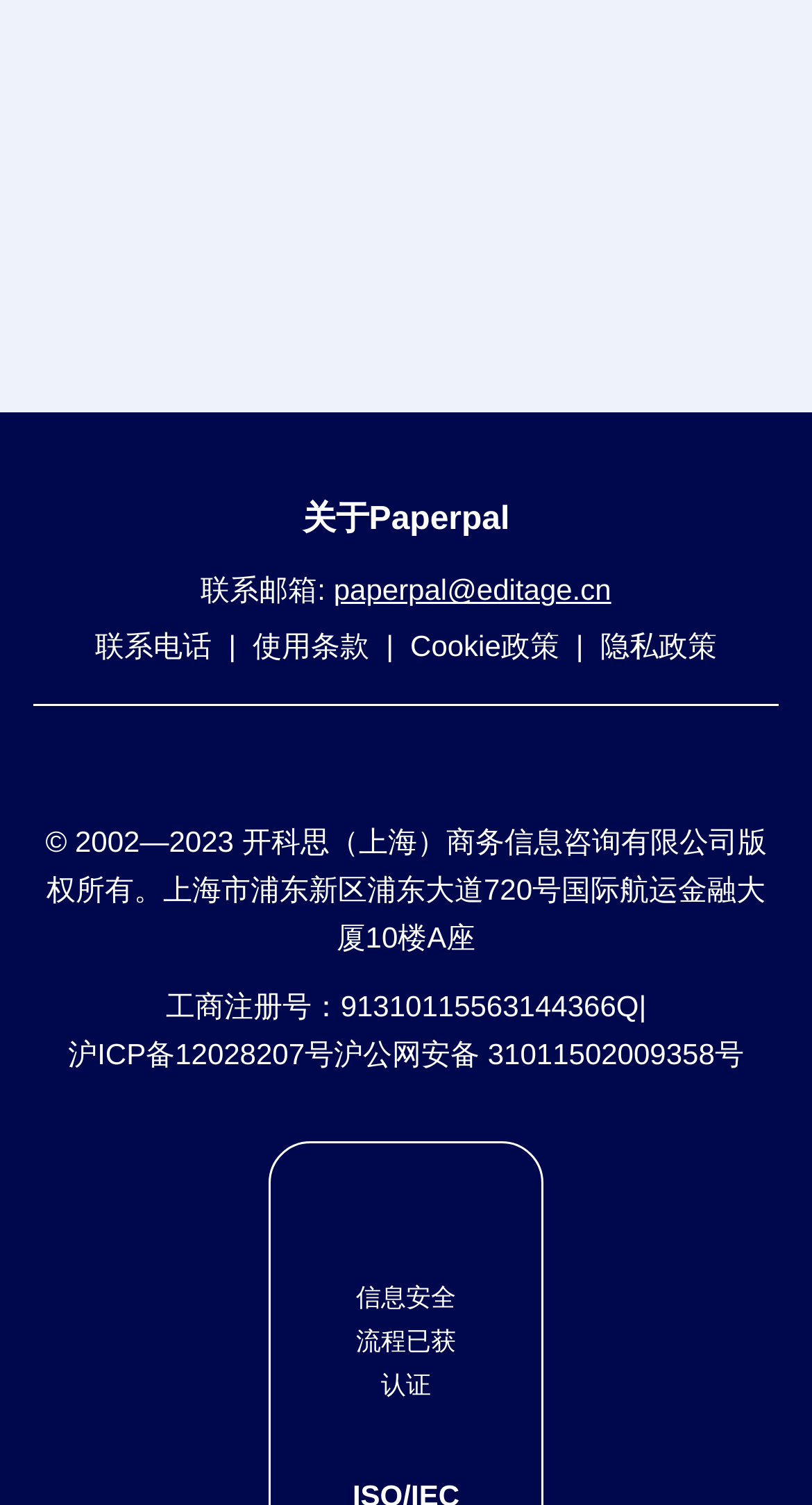Look at the image and answer the question in detail:
What is the company's registered address?

I found the company's registered address by looking at the static text that mentions the address, which is located below the copyright information.